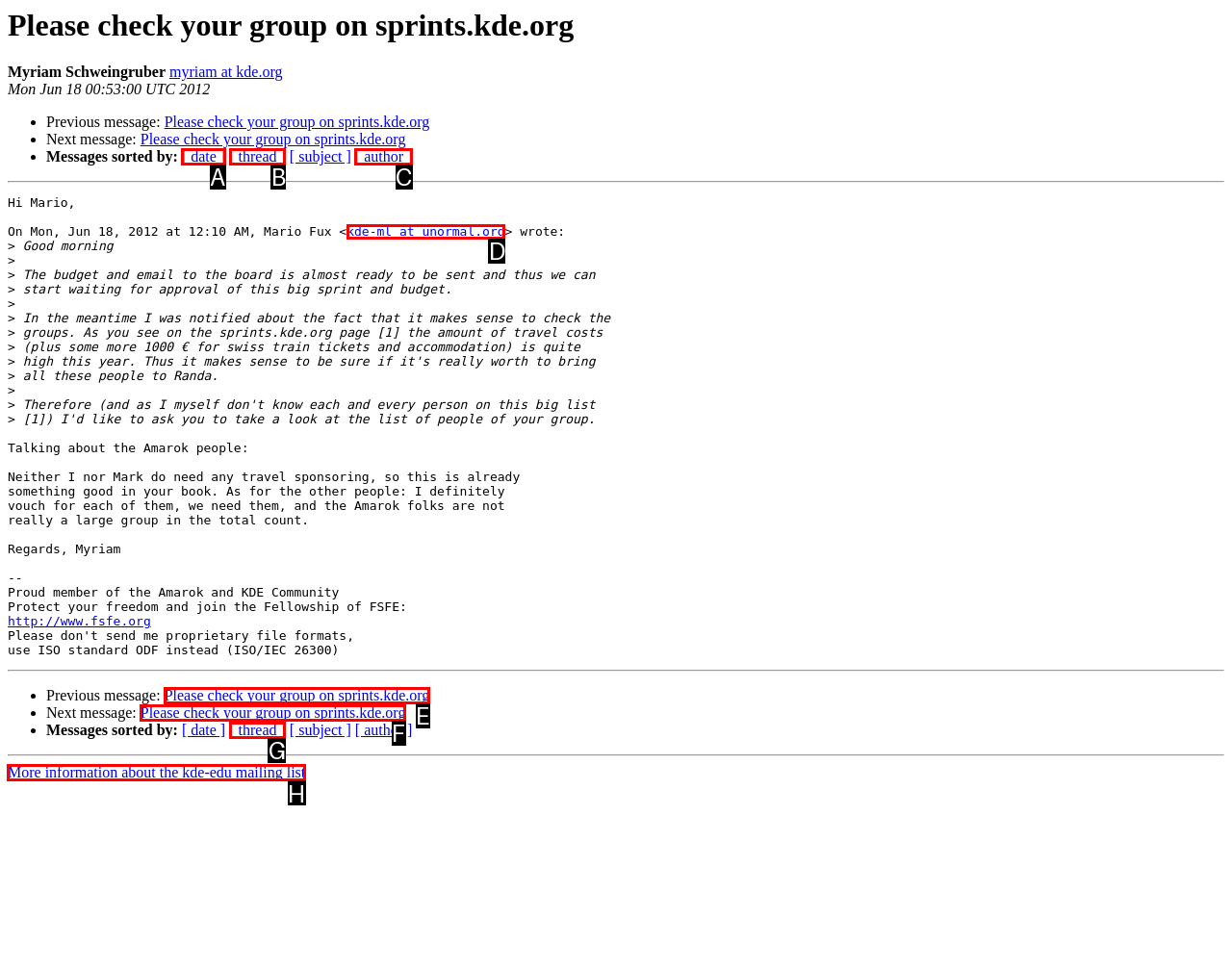Tell me which one HTML element I should click to complete the following task: Visit the KDE community webpage Answer with the option's letter from the given choices directly.

H